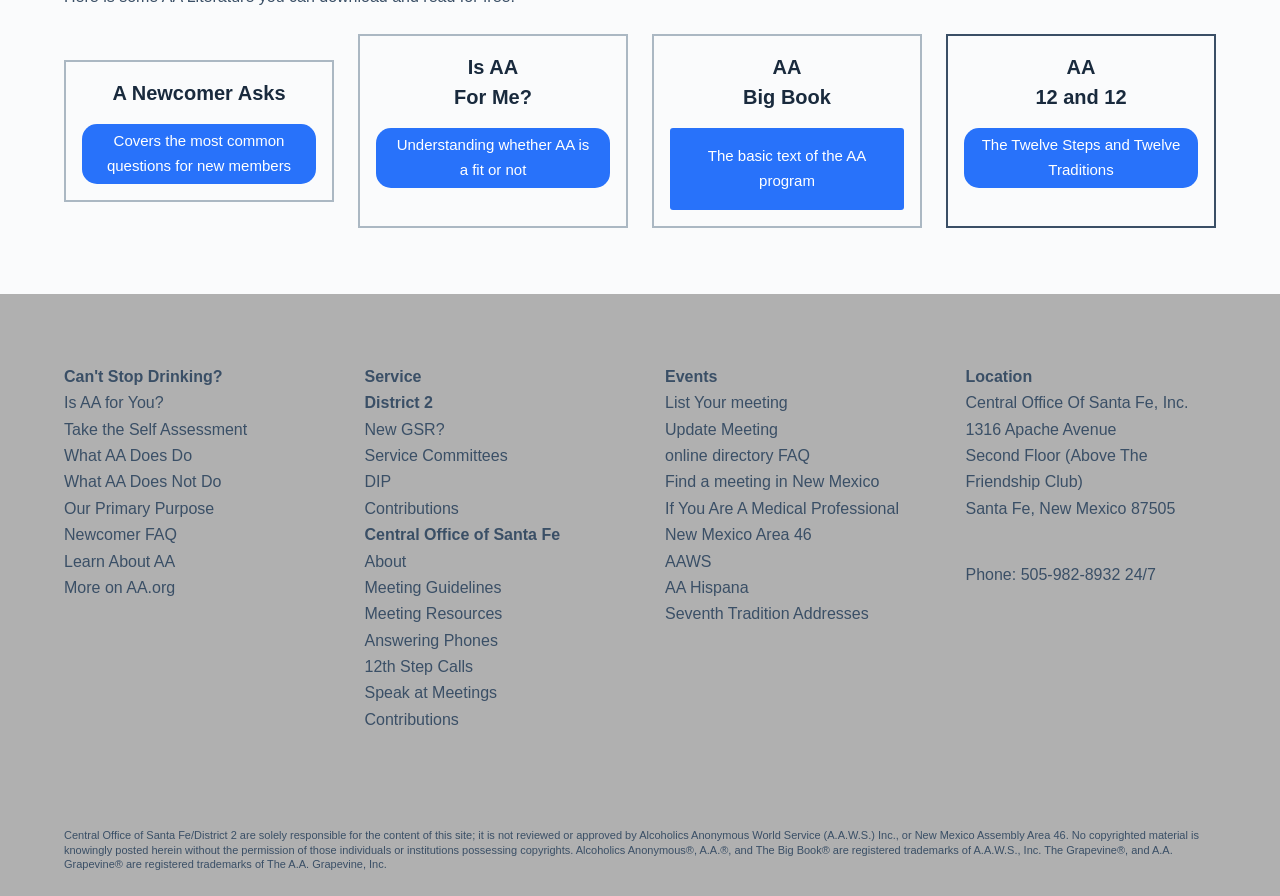Using the webpage screenshot, find the UI element described by What AA Does Not Do. Provide the bounding box coordinates in the format (top-left x, top-left y, bottom-right x, bottom-right y), ensuring all values are floating point numbers between 0 and 1.

[0.05, 0.528, 0.173, 0.547]